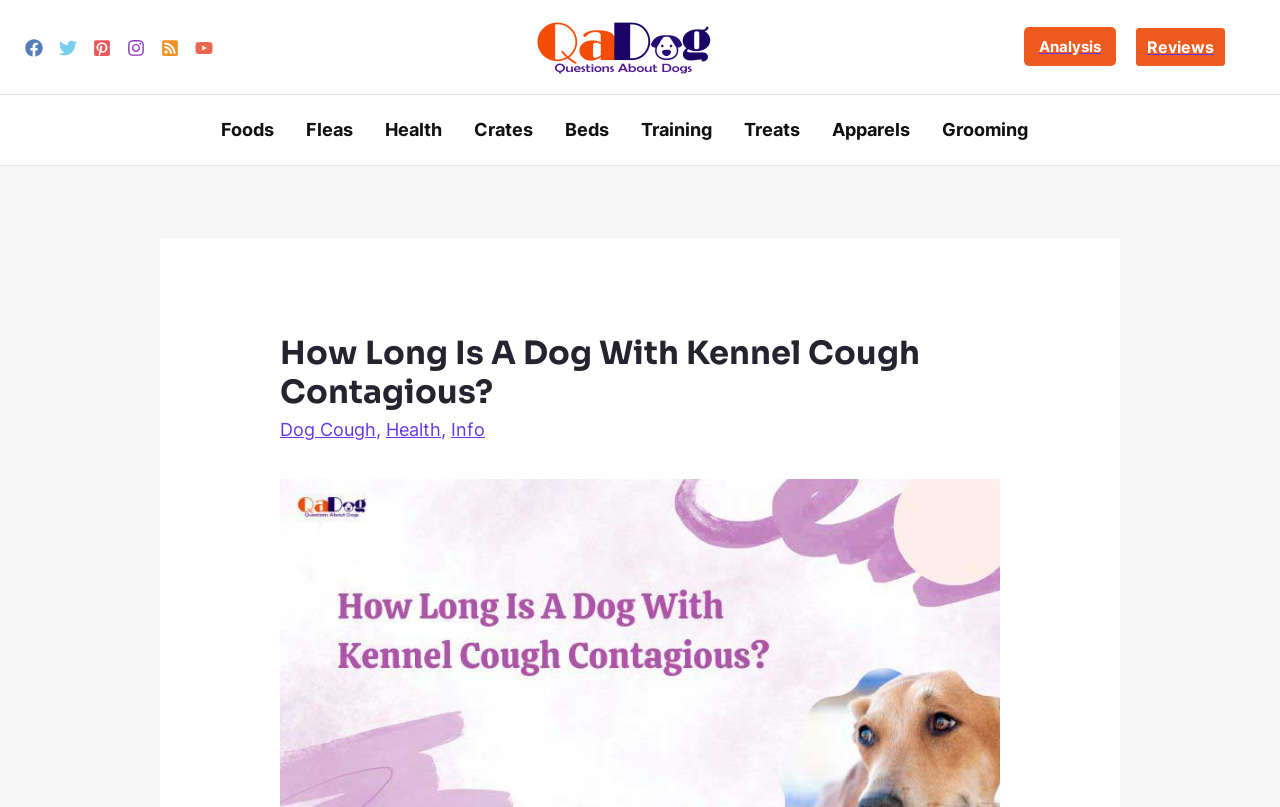Please mark the clickable region by giving the bounding box coordinates needed to complete this instruction: "Share on Facebook".

[0.02, 0.048, 0.034, 0.071]